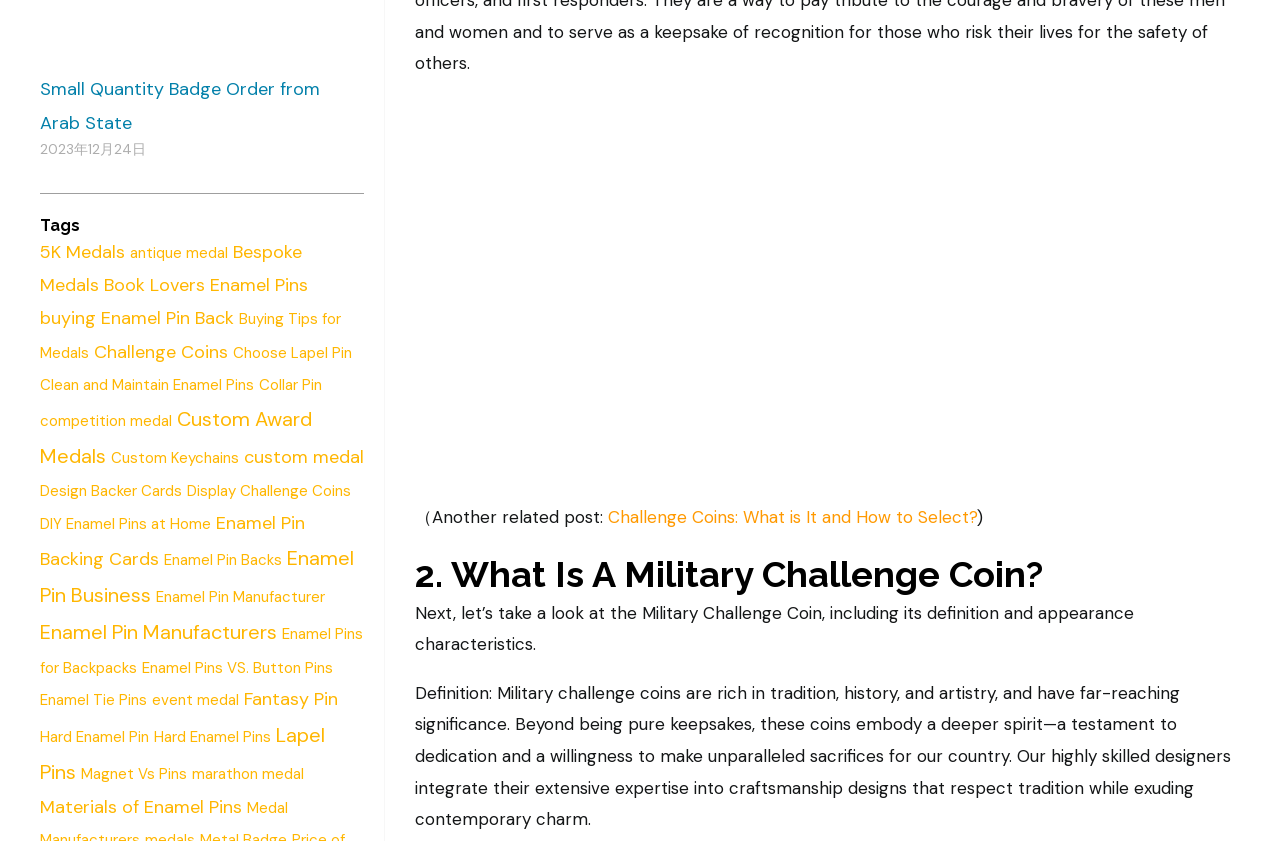Could you determine the bounding box coordinates of the clickable element to complete the instruction: "Click on the 'Custom Award Medals (3 items)' link"? Provide the coordinates as four float numbers between 0 and 1, i.e., [left, top, right, bottom].

[0.031, 0.483, 0.244, 0.558]